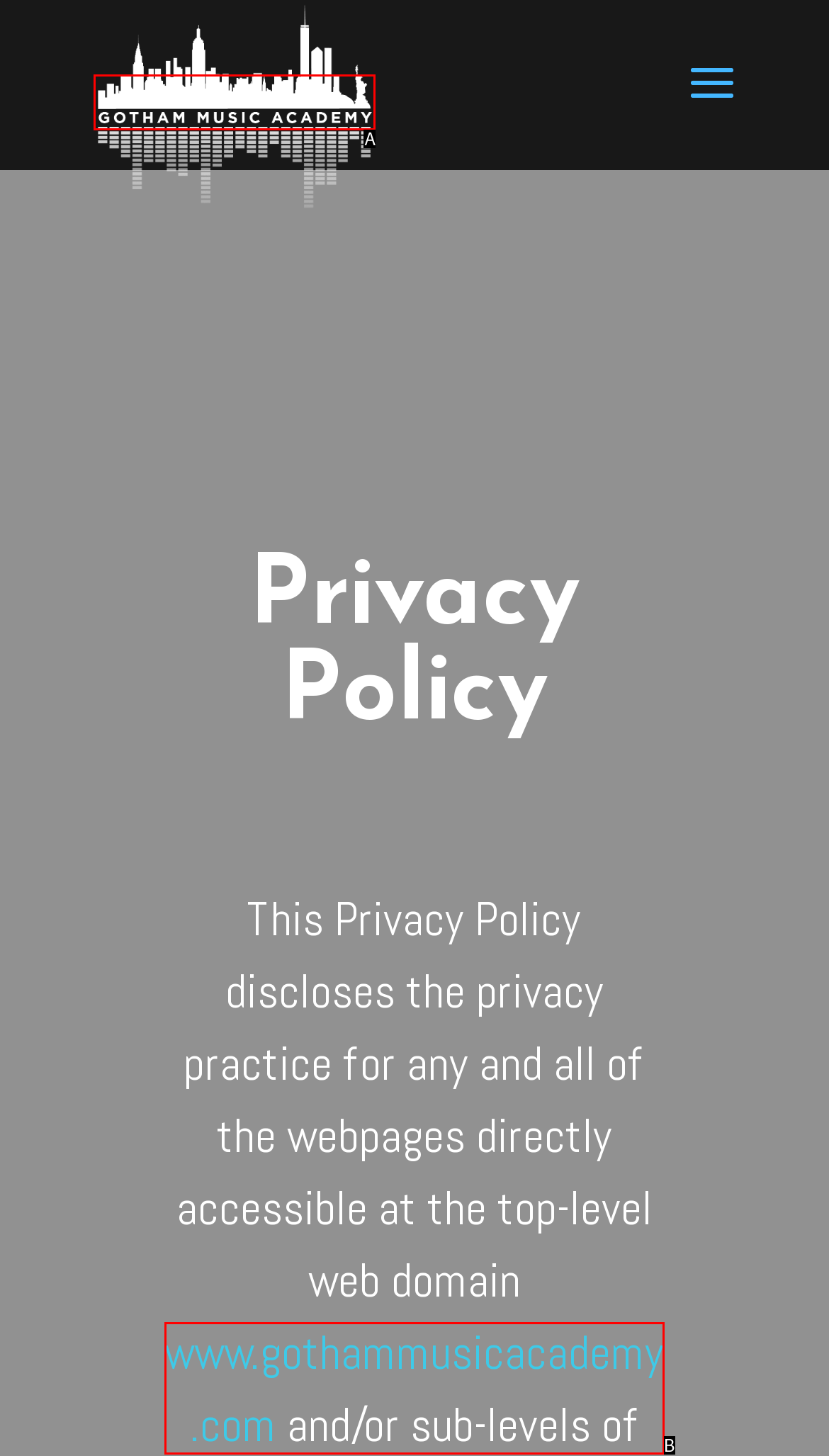Which lettered UI element aligns with this description: www.gothammusicacademy.com
Provide your answer using the letter from the available choices.

B